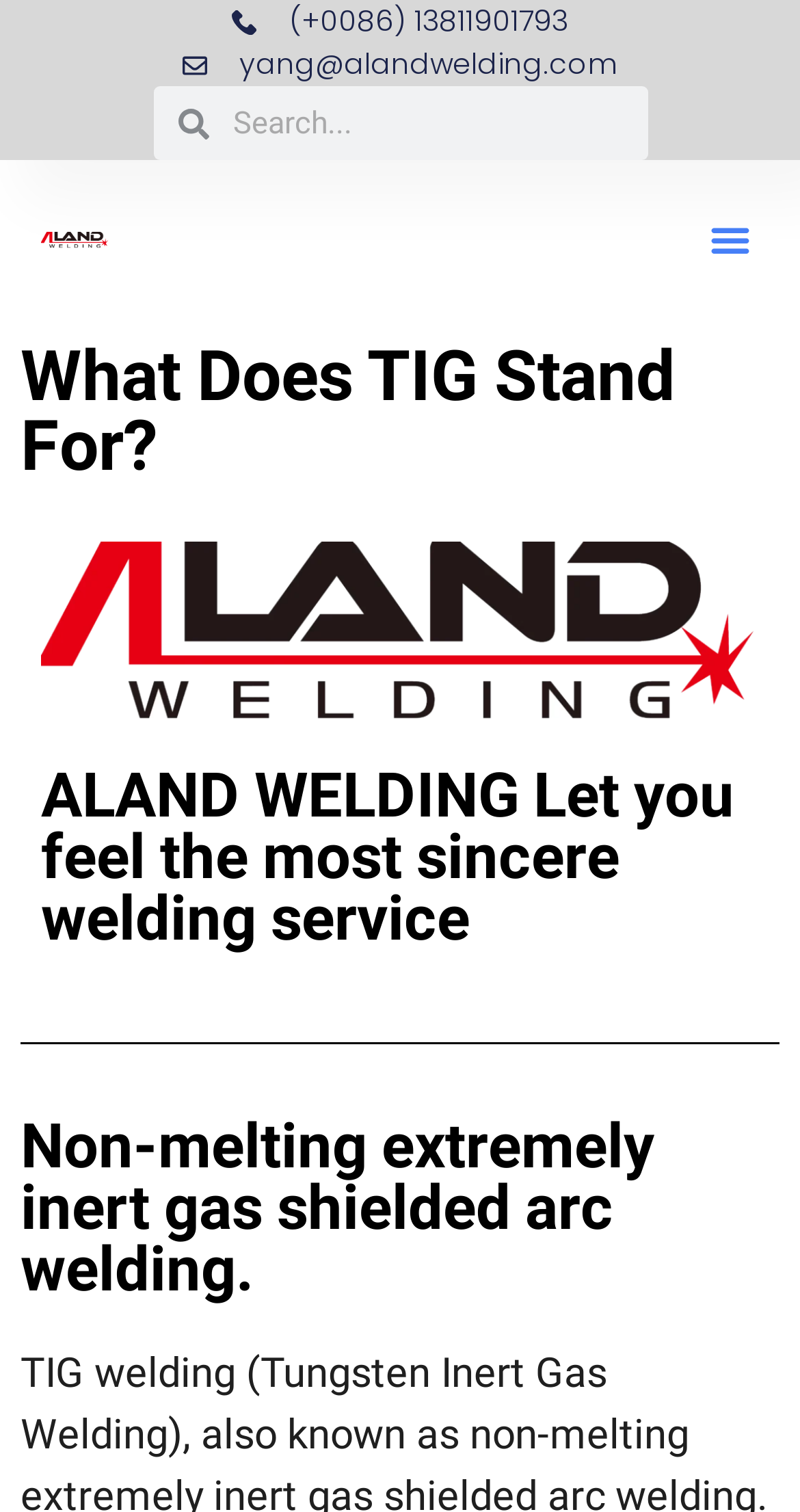What is the contact email?
Based on the image, provide a one-word or brief-phrase response.

yang@alandwelding.com